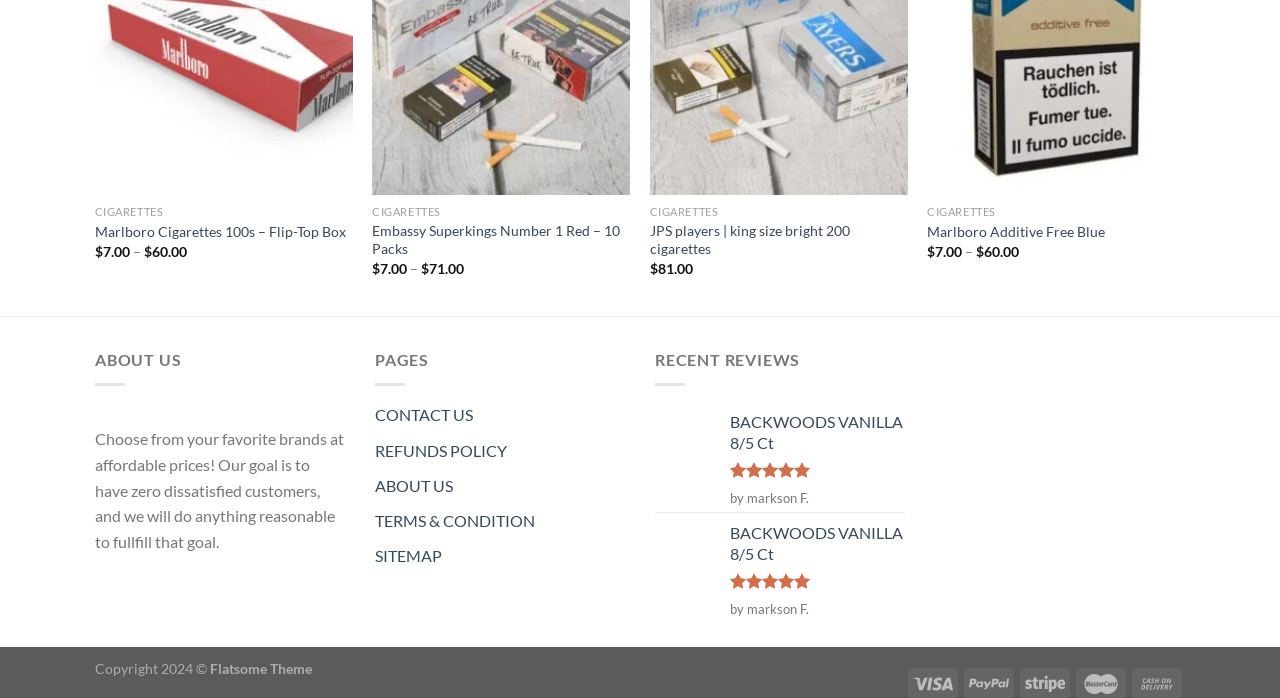Determine the bounding box coordinates of the clickable element to complete this instruction: "Read about us". Provide the coordinates in the format of four float numbers between 0 and 1, [left, top, right, bottom].

[0.074, 0.502, 0.142, 0.529]